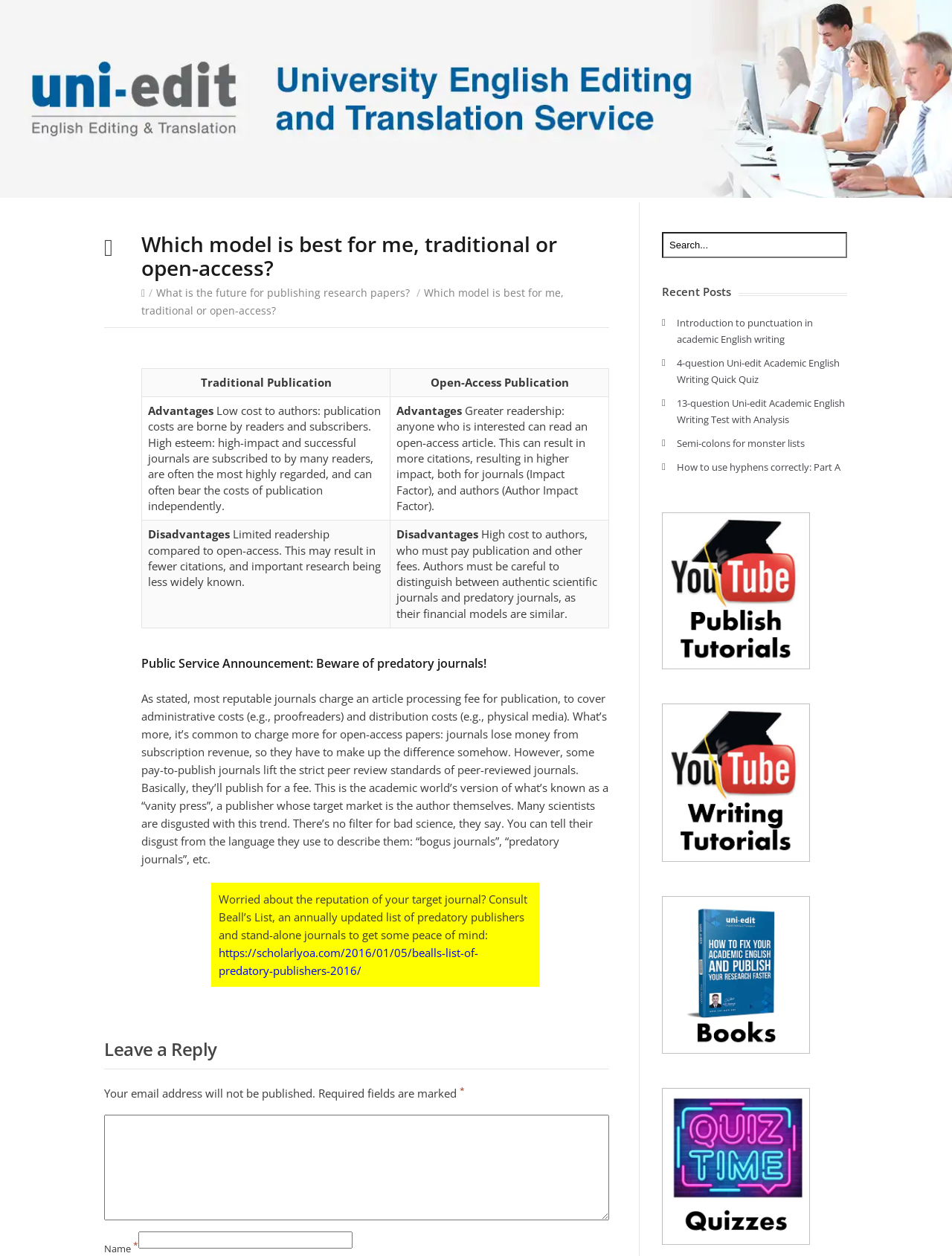Please determine the heading text of this webpage.

Which model is best for me, traditional or open-access?